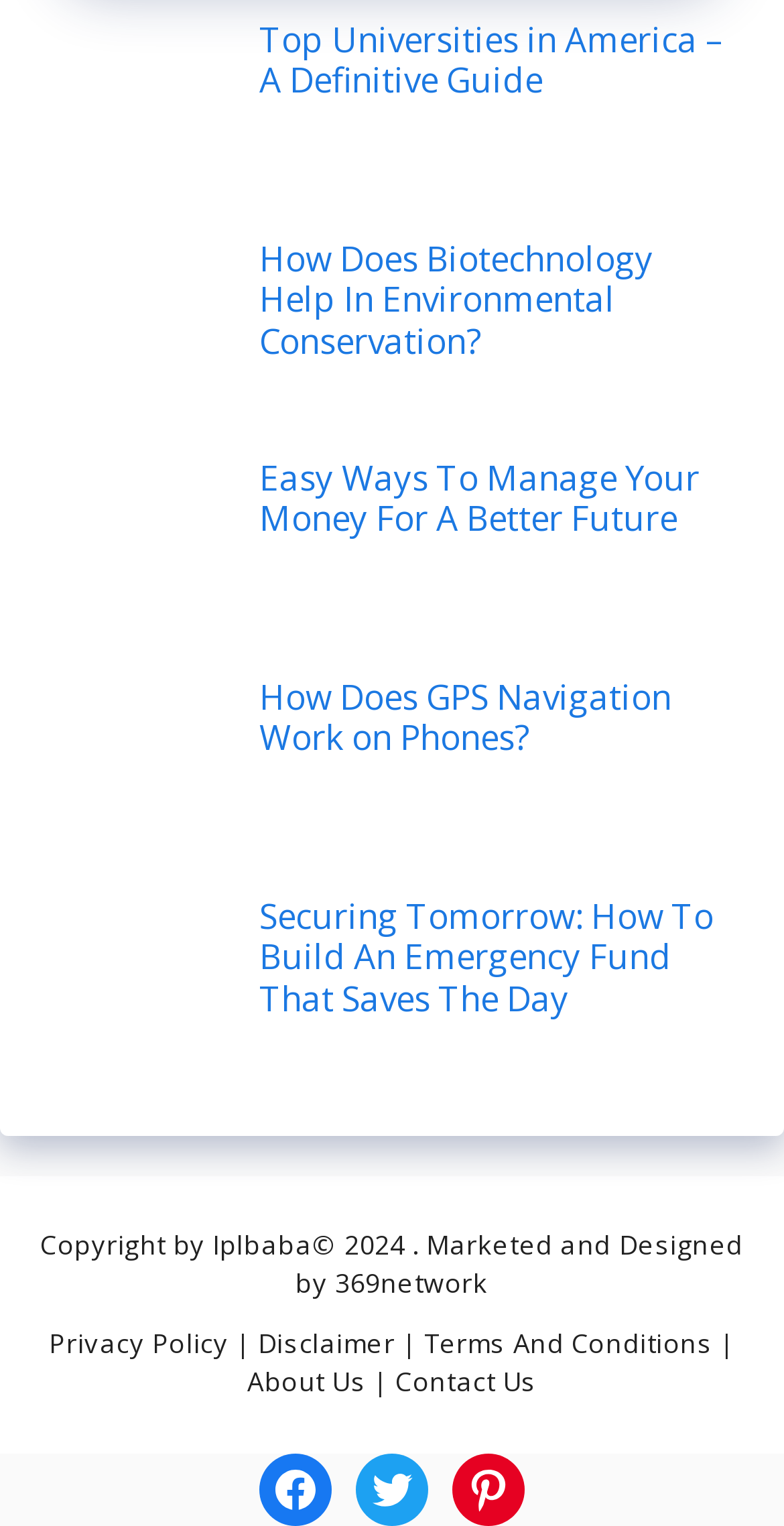Please determine the bounding box coordinates for the element that should be clicked to follow these instructions: "View Privacy Policy".

[0.063, 0.868, 0.292, 0.892]